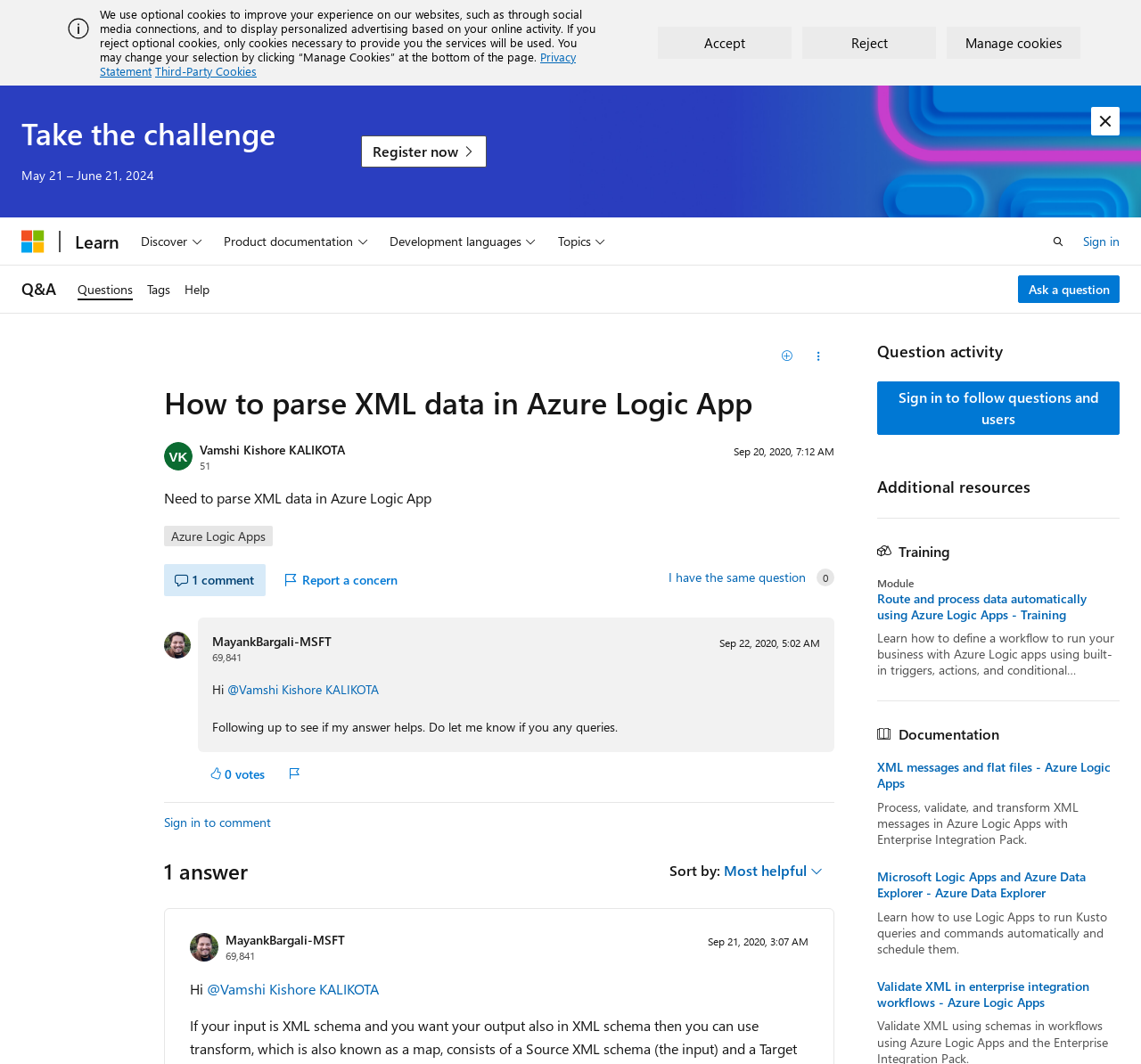Analyze and describe the webpage in a detailed narrative.

This webpage is about parsing XML data in Azure Logic App, as indicated by the title "How to parse XML data in Azure Logic App" at the top of the page. 

At the very top, there is a banner with a cookie policy notification, which includes a button to accept or reject cookies, as well as a link to the privacy statement and third-party cookies. 

Below the banner, there is a section promoting a challenge, with a "Take the challenge" heading, a registration link, and a date range from May 21 to June 21, 2024. 

On the top left, there is a navigation menu with links to Microsoft, Learn, and other options. On the top right, there is a search button and a sign-in link. 

The main content of the page is a question-and-answer section. The question is "Need to parse XML data in Azure Logic App" and is asked by Vamshi Kishore KALIKOTA. There is a section with the question details, including the date and time it was asked, and the reputation points of the asker. 

Below the question, there is a section with one comment, which is a response from MayankBargali-MSFT. The response includes the date and time it was posted, the reputation points of the responder, and the response text. 

There are also buttons to report a concern, vote on the answer, and sign in to comment. 

Further down, there is a section with additional resources, including training and documentation links related to Azure Logic Apps and XML processing.